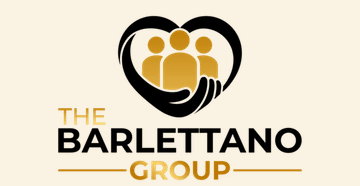Give a detailed account of what is happening in the image.

The image showcases the logo of The Barlettano Group, prominently featuring a stylized heart formed by a hand embracing three figures. This design symbolizes care, unity, and support, reflecting the group's commitment to creating a nurturing environment for their team members. The text "THE BARLETTANO GROUP" is boldly displayed beneath the heart graphic, emphasizing the organization's name in a professional, modern font. The color palette combines warm golds and strong black elements, enhancing the logo's visual impact and conveying a sense of professionalism and approachability. This logo encapsulates the group's mission of fostering talent and teamwork within a dynamic work culture.